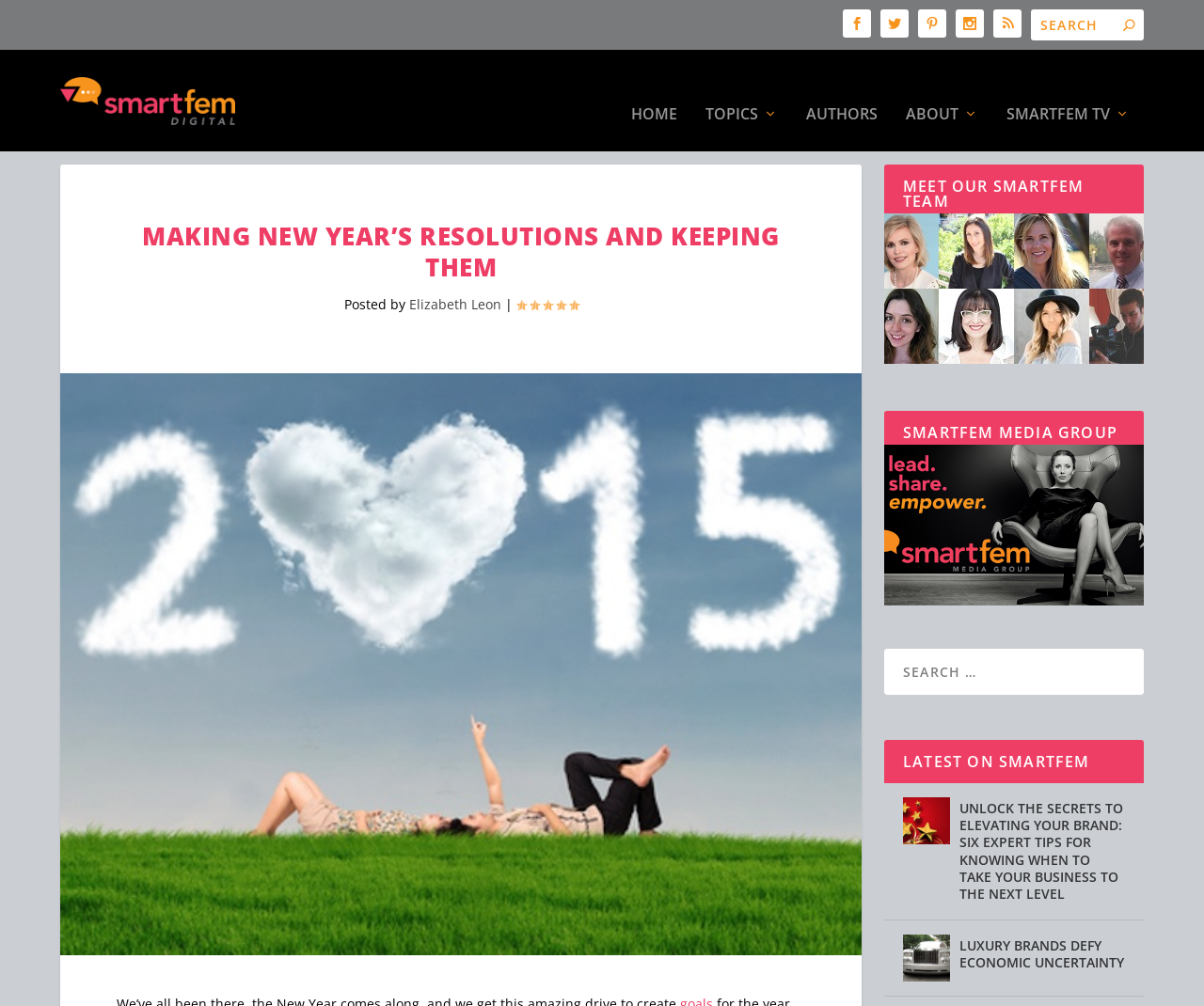Find the bounding box coordinates for the UI element whose description is: "parent_node: HOME". The coordinates should be four float numbers between 0 and 1, in the format [left, top, right, bottom].

[0.05, 0.053, 0.254, 0.121]